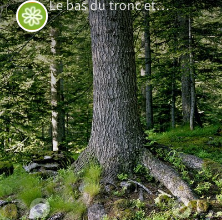What is covering the forest floor?
Carefully analyze the image and provide a thorough answer to the question.

According to the caption, the forest floor is covered with lush green moss and small plants, which enhances the vibrant ecosystem of the forest.